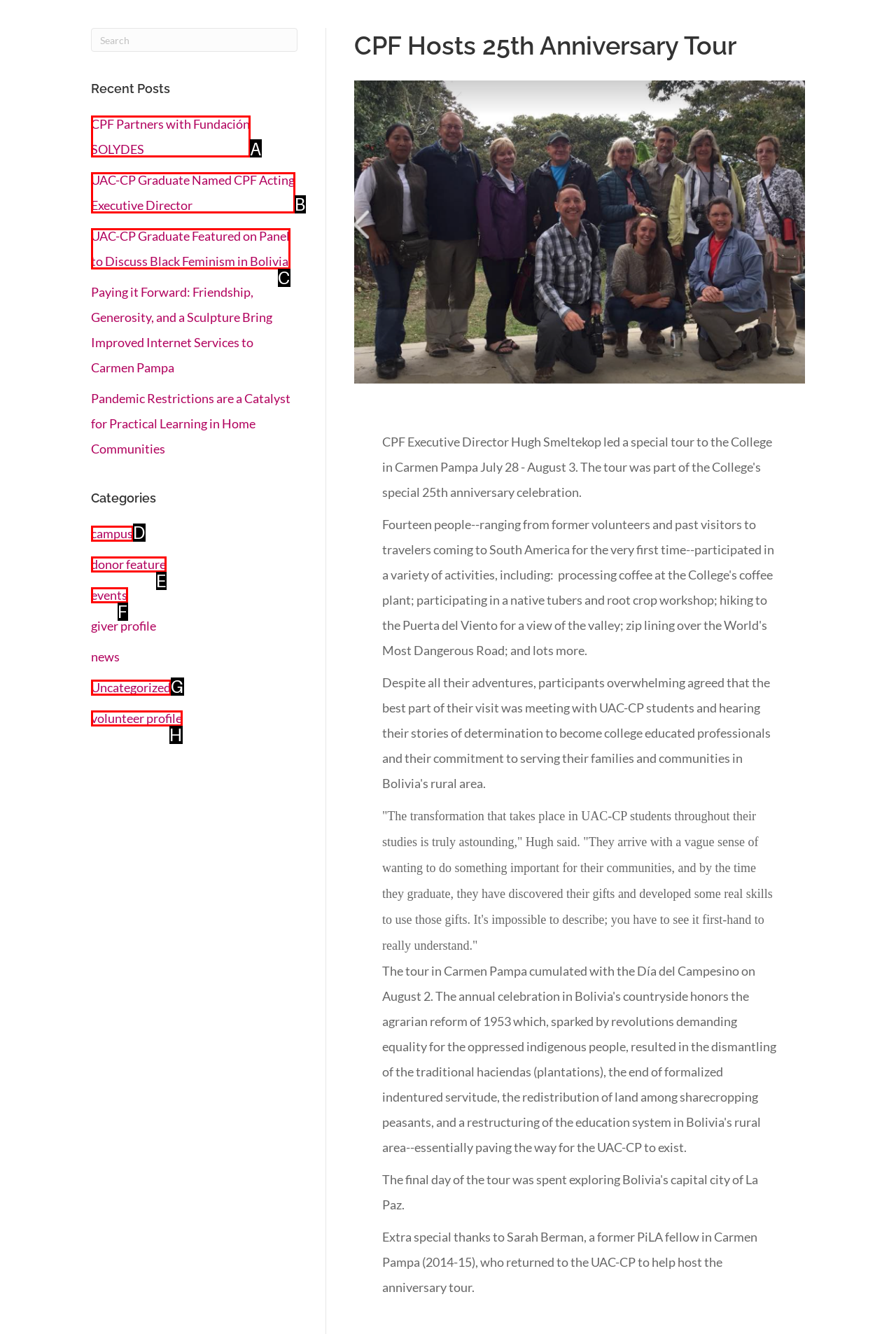Identify the letter of the UI element you need to select to accomplish the task: Read recent post 'CPF Partners with Fundación SOLYDES'.
Respond with the option's letter from the given choices directly.

A